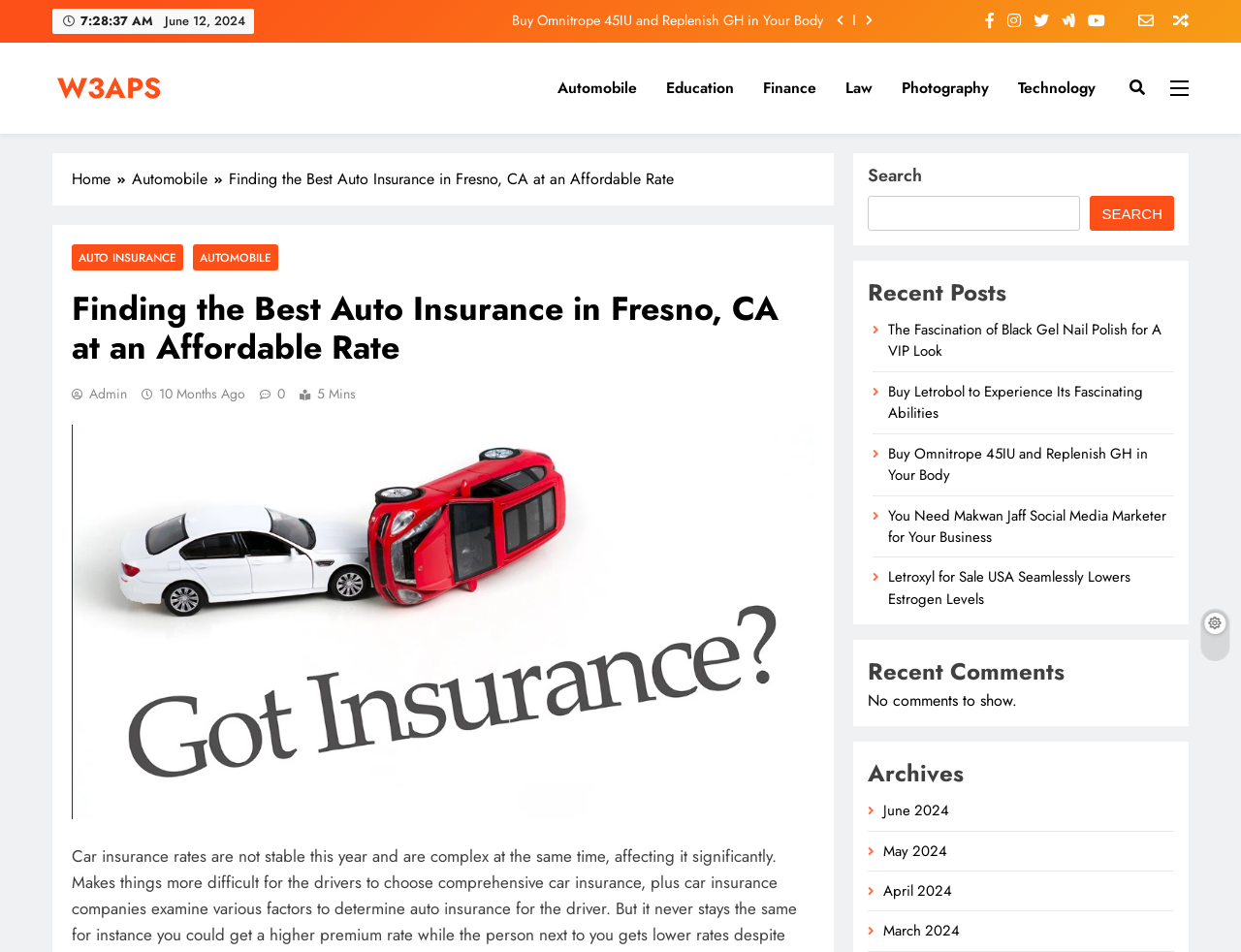Determine the bounding box coordinates of the clickable region to follow the instruction: "View Archives for June 2024".

[0.712, 0.84, 0.765, 0.863]